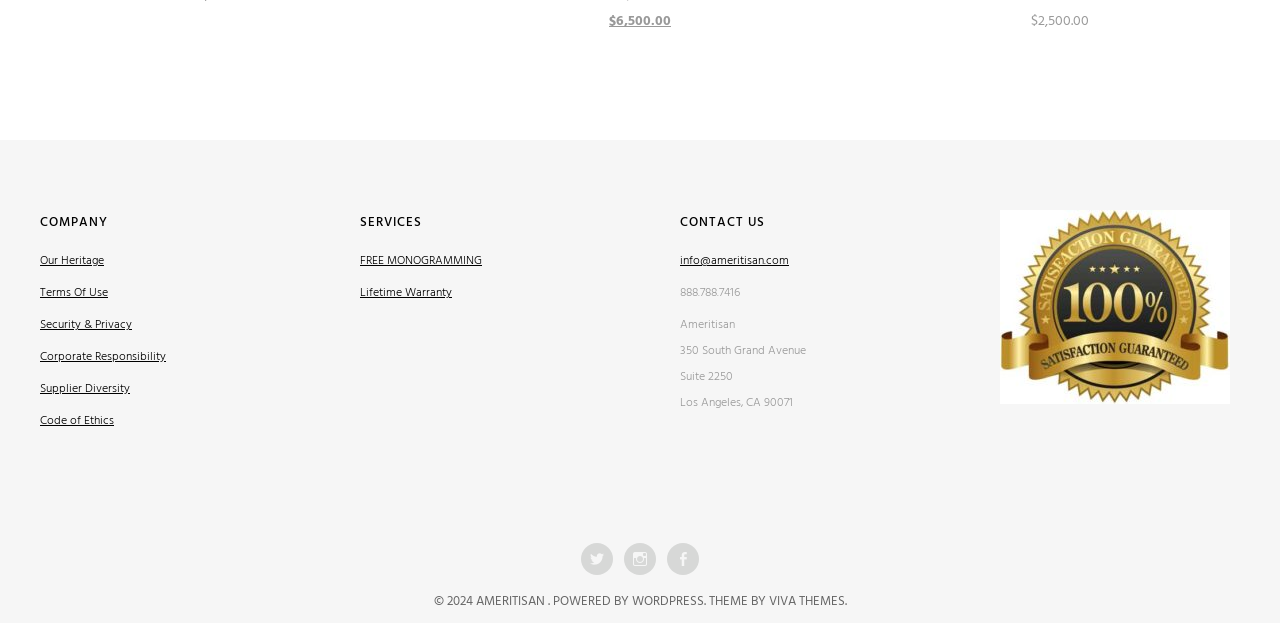Please identify the bounding box coordinates of the region to click in order to complete the task: "Contact via 'info@ameritisan.com'". The coordinates must be four float numbers between 0 and 1, specified as [left, top, right, bottom].

[0.531, 0.403, 0.616, 0.436]